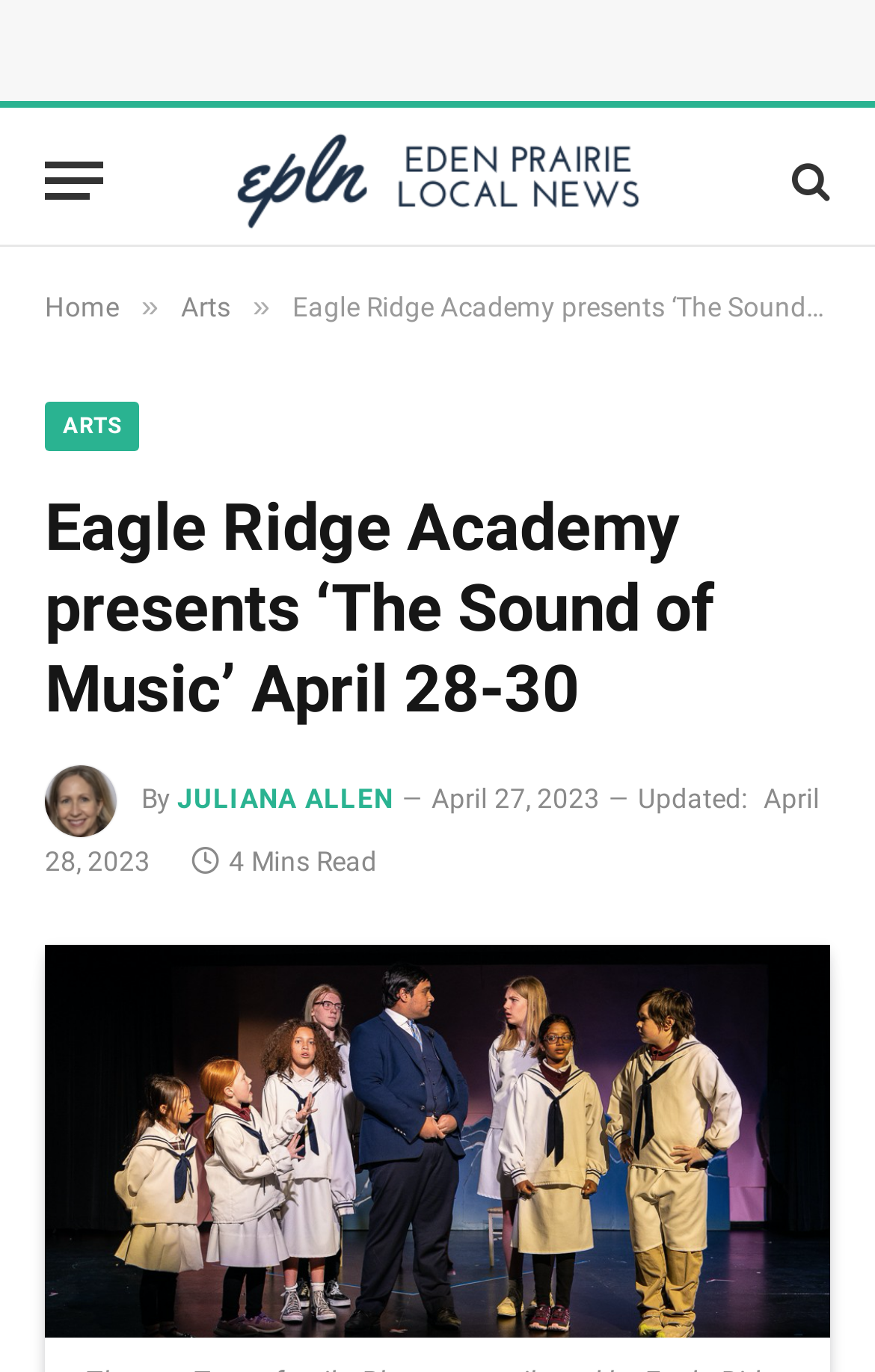How many minutes does it take to read the article?
Give a one-word or short-phrase answer derived from the screenshot.

4 Mins